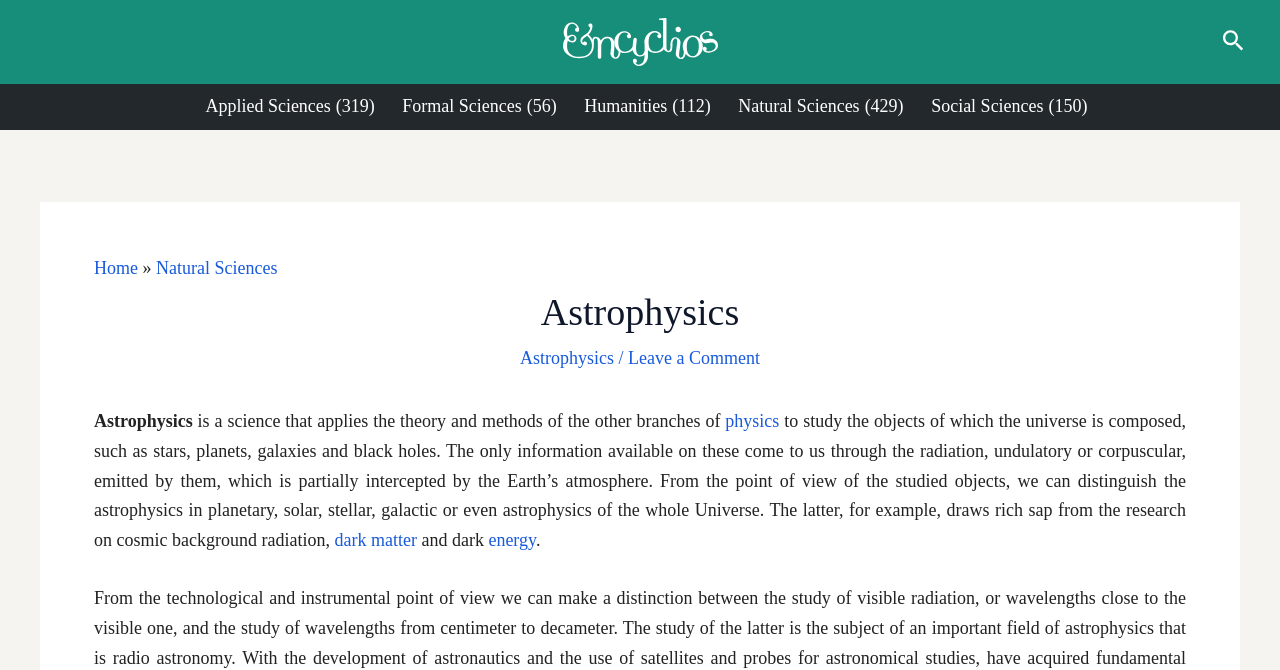Answer the question below with a single word or a brief phrase: 
What is the name of the science that studies the universe?

Astrophysics